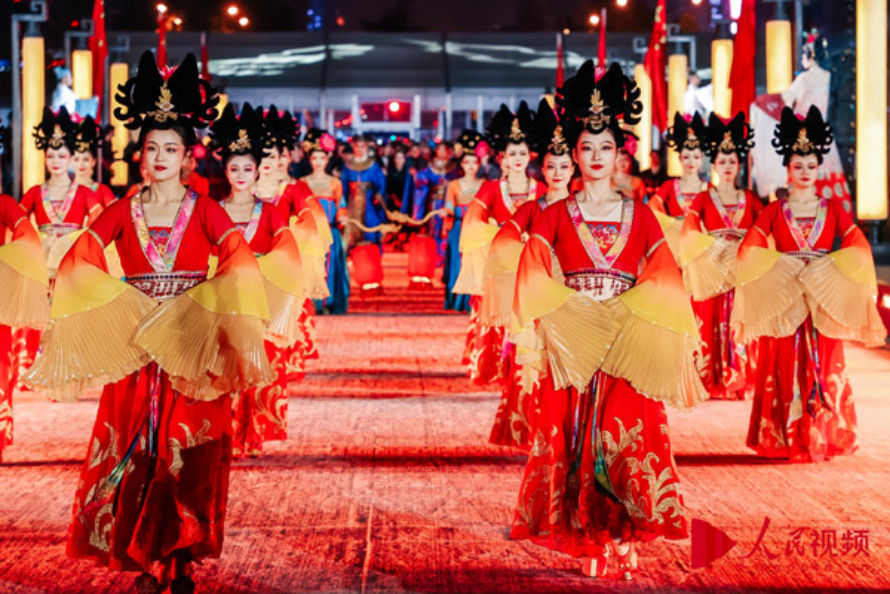Generate an elaborate caption for the given image.

At the opening ceremony of the Silk Road International Film Festival, a vibrant cultural performance captures the moment as a group of elegantly dressed dancers in elaborate red costumes gracefully move forward. They showcase traditional attire embellished with intricate designs, complete with majestic headdresses that symbolize their cultural heritage. Each dancer holds flowing, yellow-tipped fans, creating a striking visual spectacle against a backdrop of festive lighting and decorations. This captivating scene exemplifies the theme of international exchange through film and culture, highlighting the festival's aim to foster connections and celebrate artistic collaboration among nations, much like the ancient Silk Roads that once united diverse peoples across the globe.